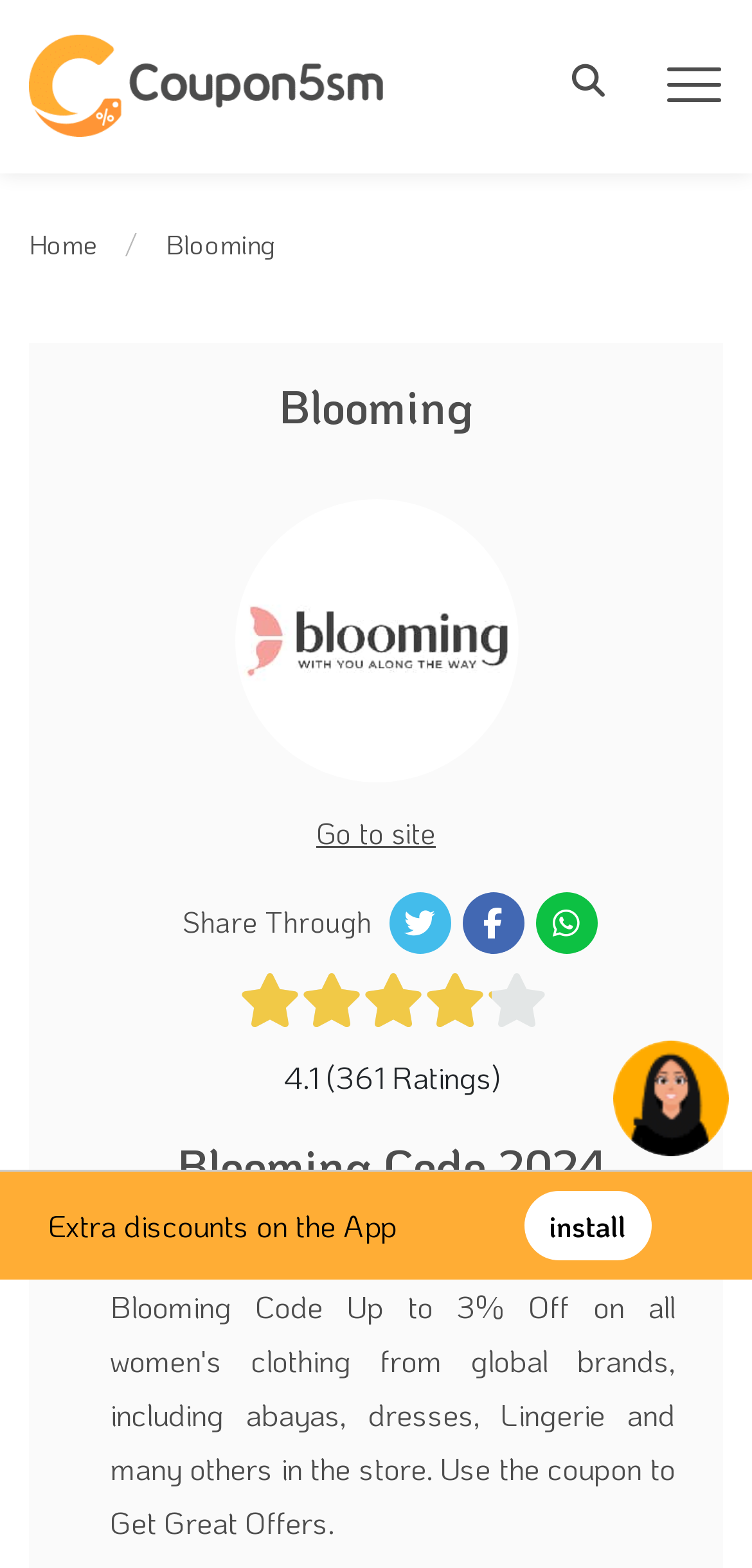Please identify the primary heading of the webpage and give its text content.

Blooming Code 2024 (5SM)